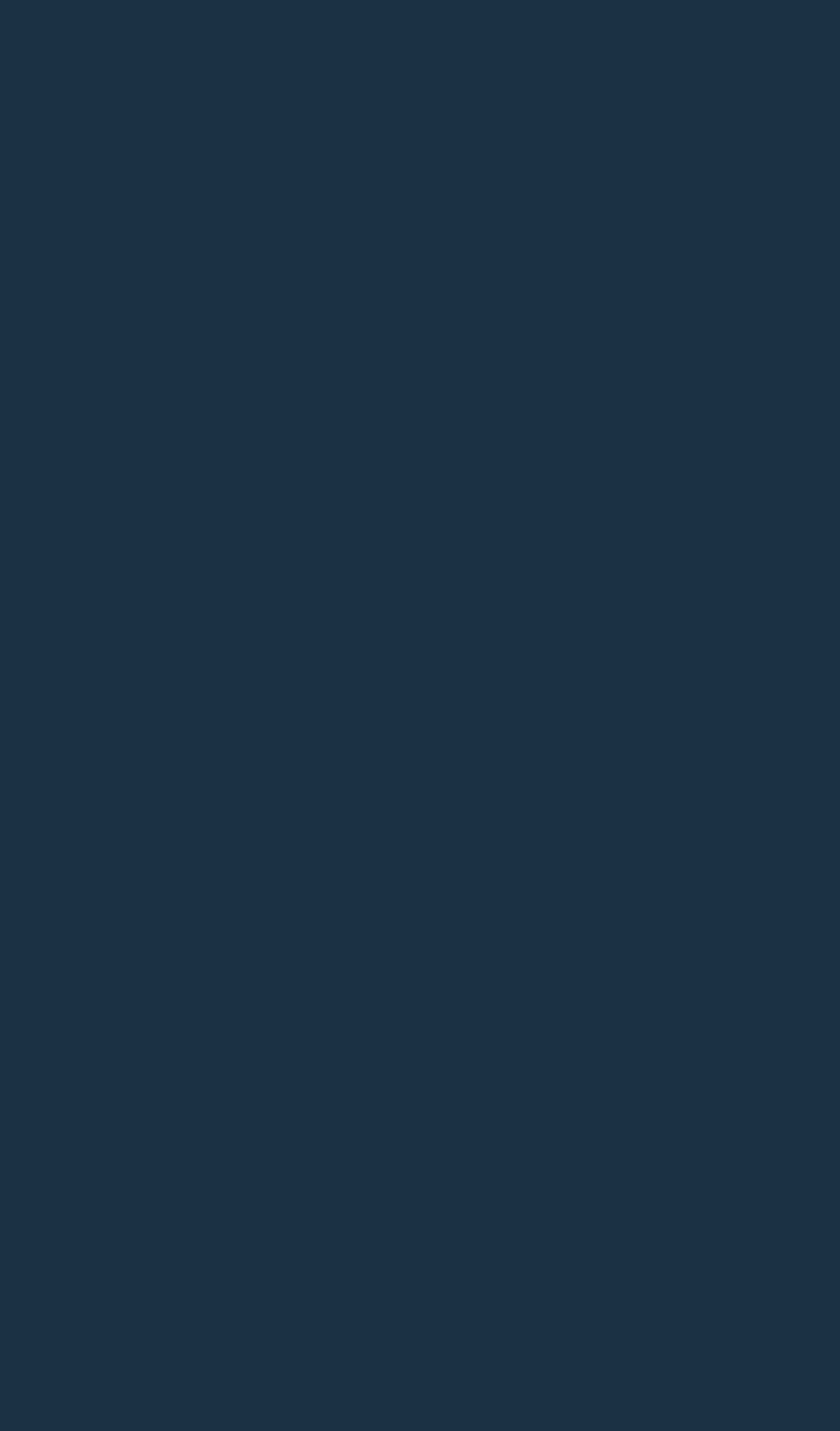Find the bounding box coordinates of the element I should click to carry out the following instruction: "View Ground level".

[0.038, 0.615, 0.182, 0.647]